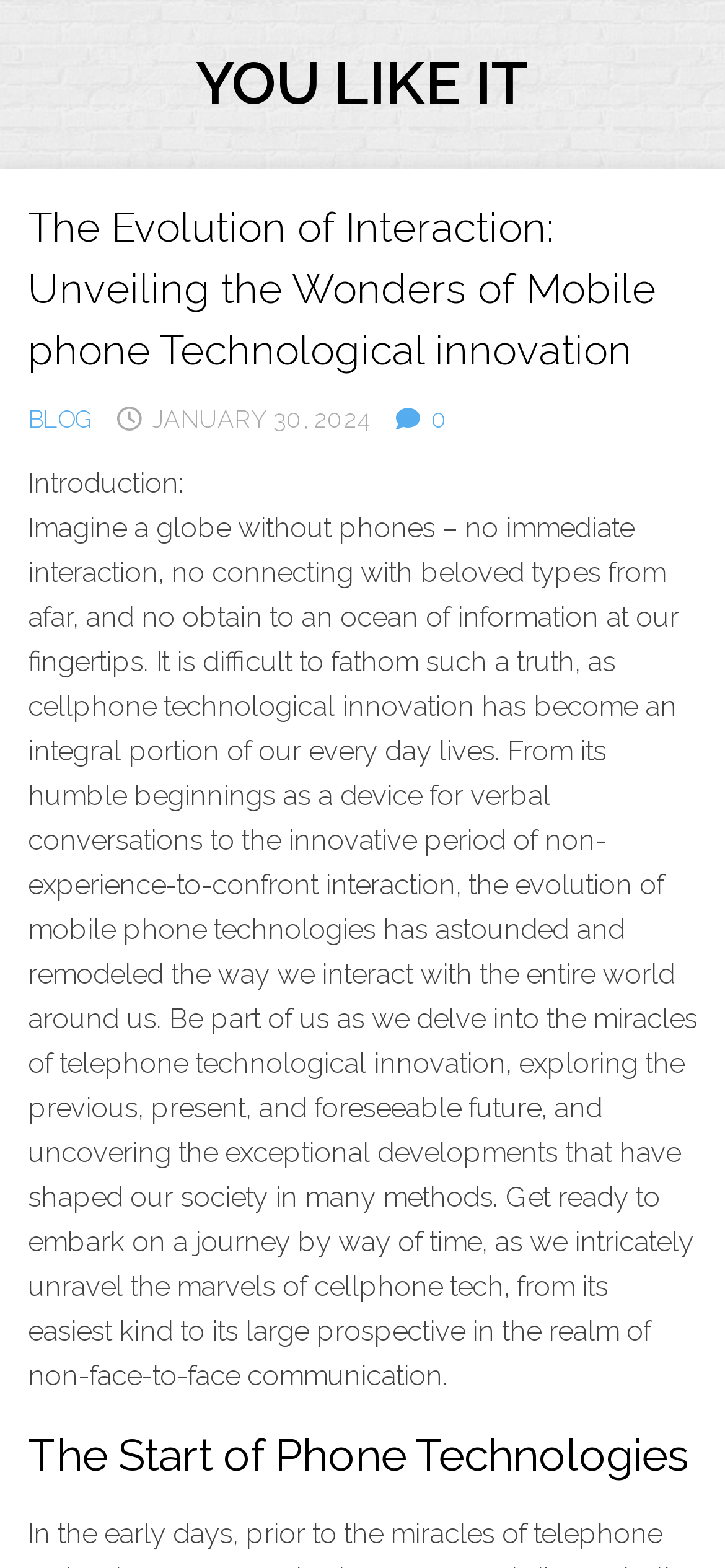What is the purpose of the webpage? Using the information from the screenshot, answer with a single word or phrase.

To explore mobile phone technology